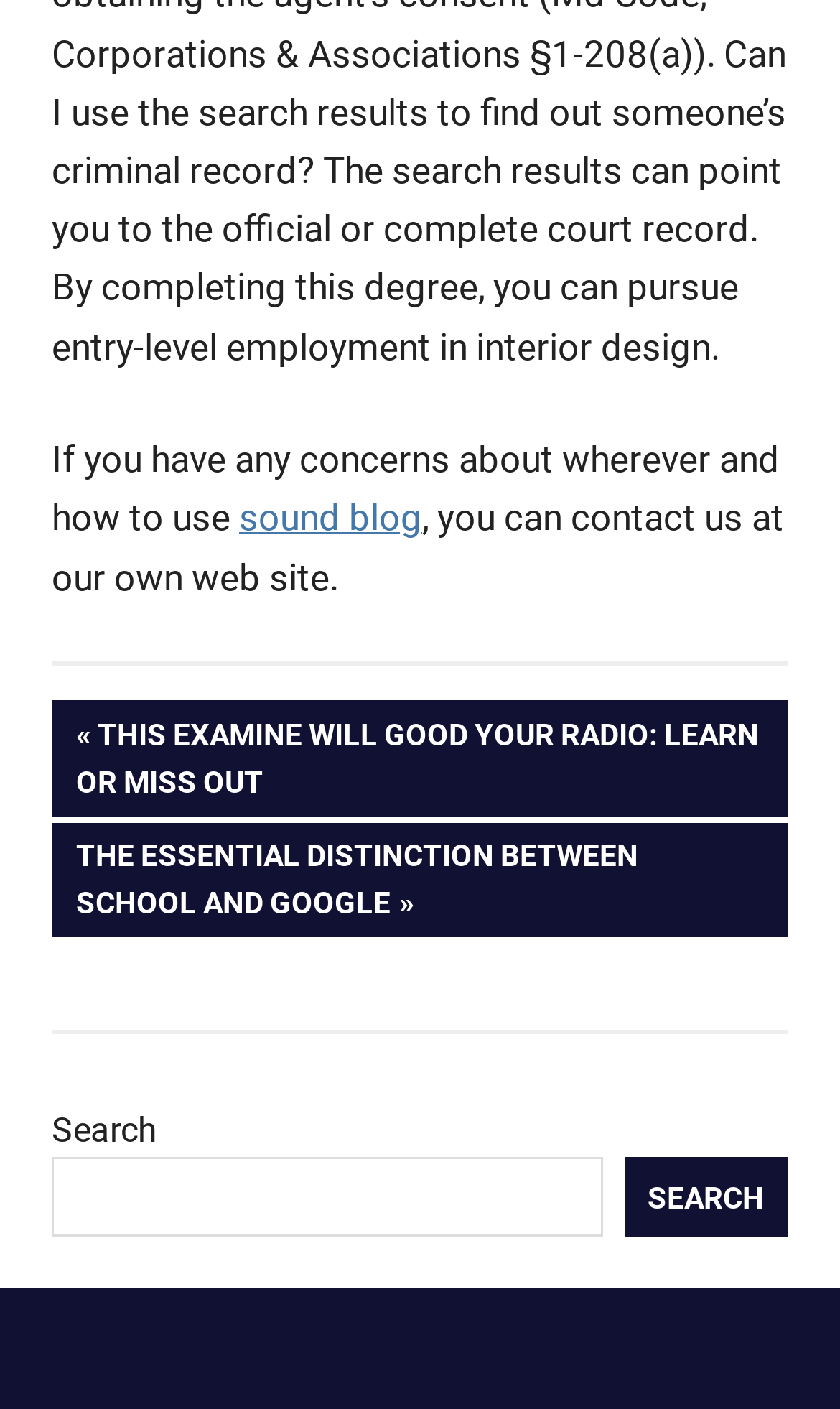What is the function of the search box?
Using the image, respond with a single word or phrase.

To search posts